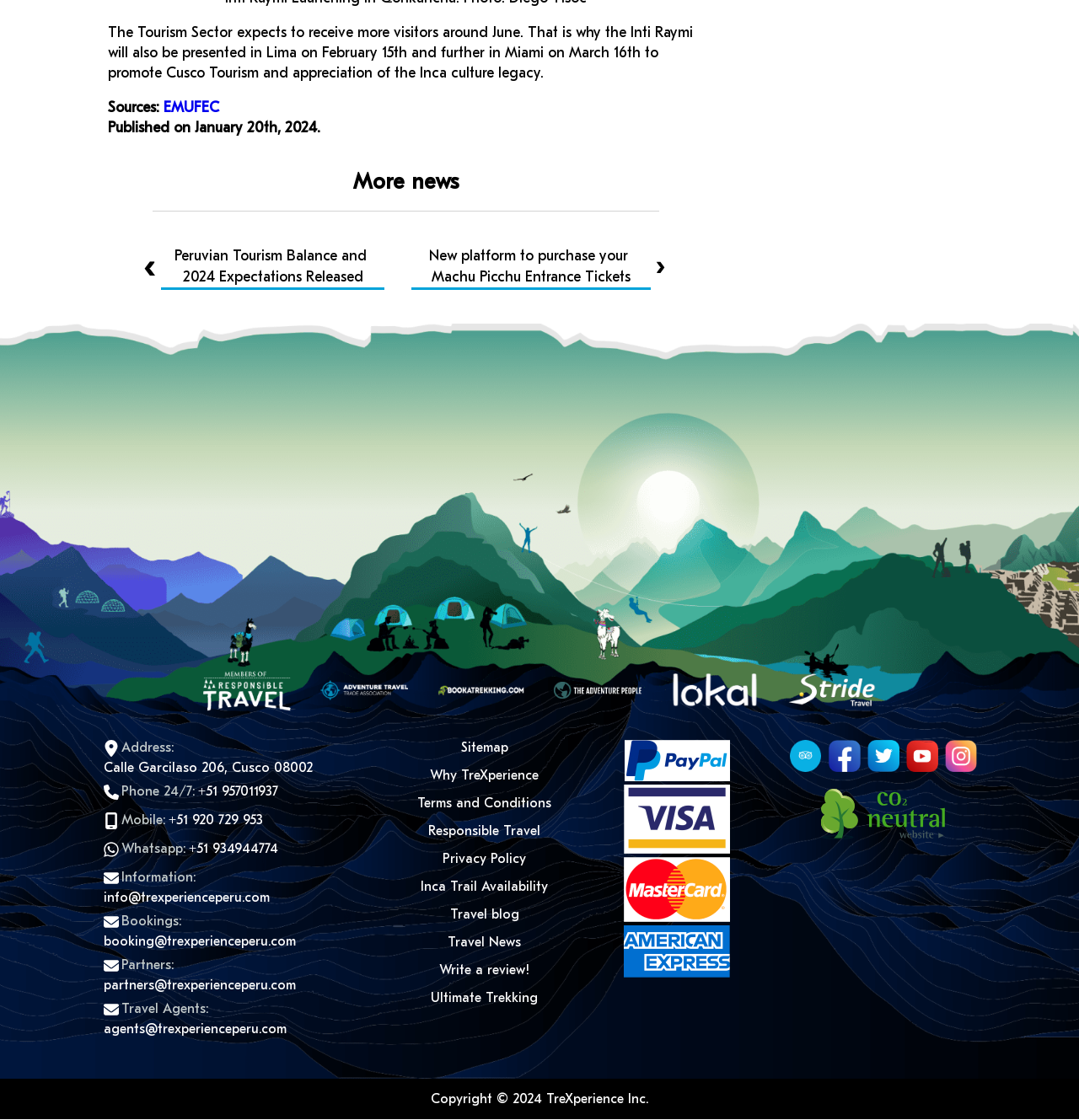Please indicate the bounding box coordinates of the element's region to be clicked to achieve the instruction: "Read more news". Provide the coordinates as four float numbers between 0 and 1, i.e., [left, top, right, bottom].

[0.1, 0.153, 0.652, 0.172]